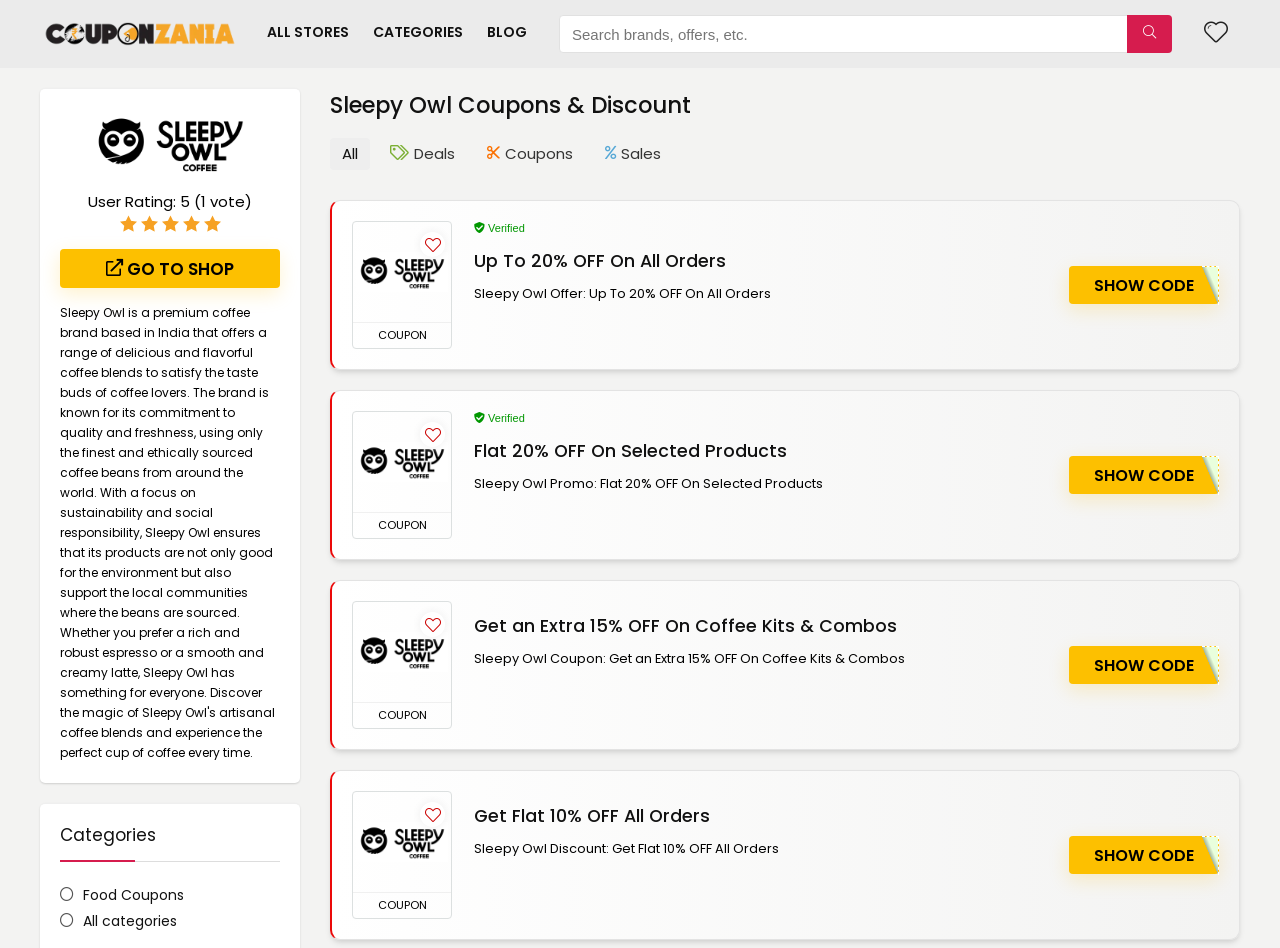Given the element description, predict the bounding box coordinates in the format (top-left x, top-left y, bottom-right x, bottom-right y), using floating point numbers between 0 and 1: aria-label="Search brands, offers, etc."

[0.88, 0.016, 0.916, 0.056]